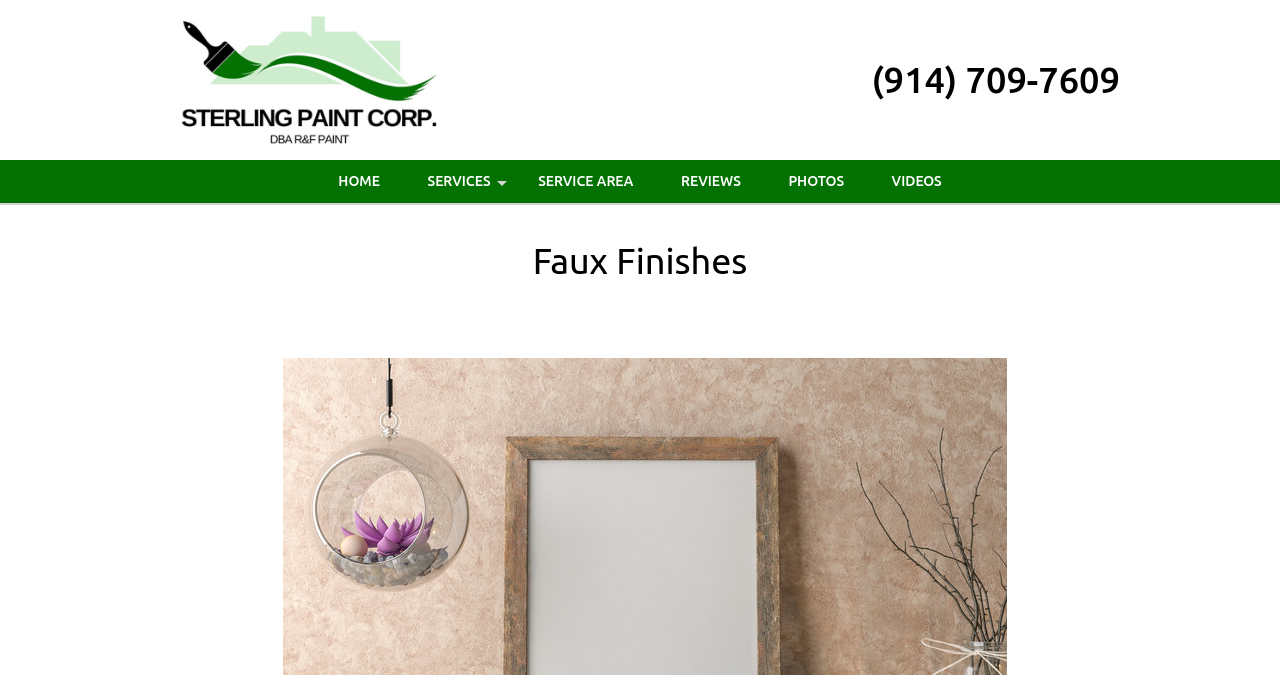What is the purpose of the '+ SERVICES' link?
Please provide a detailed and thorough answer to the question.

I inferred the purpose of the '+ SERVICES' link by looking at its properties, which include 'hasPopup: menu' and 'expanded: False', indicating that it controls a menu that can be expanded.